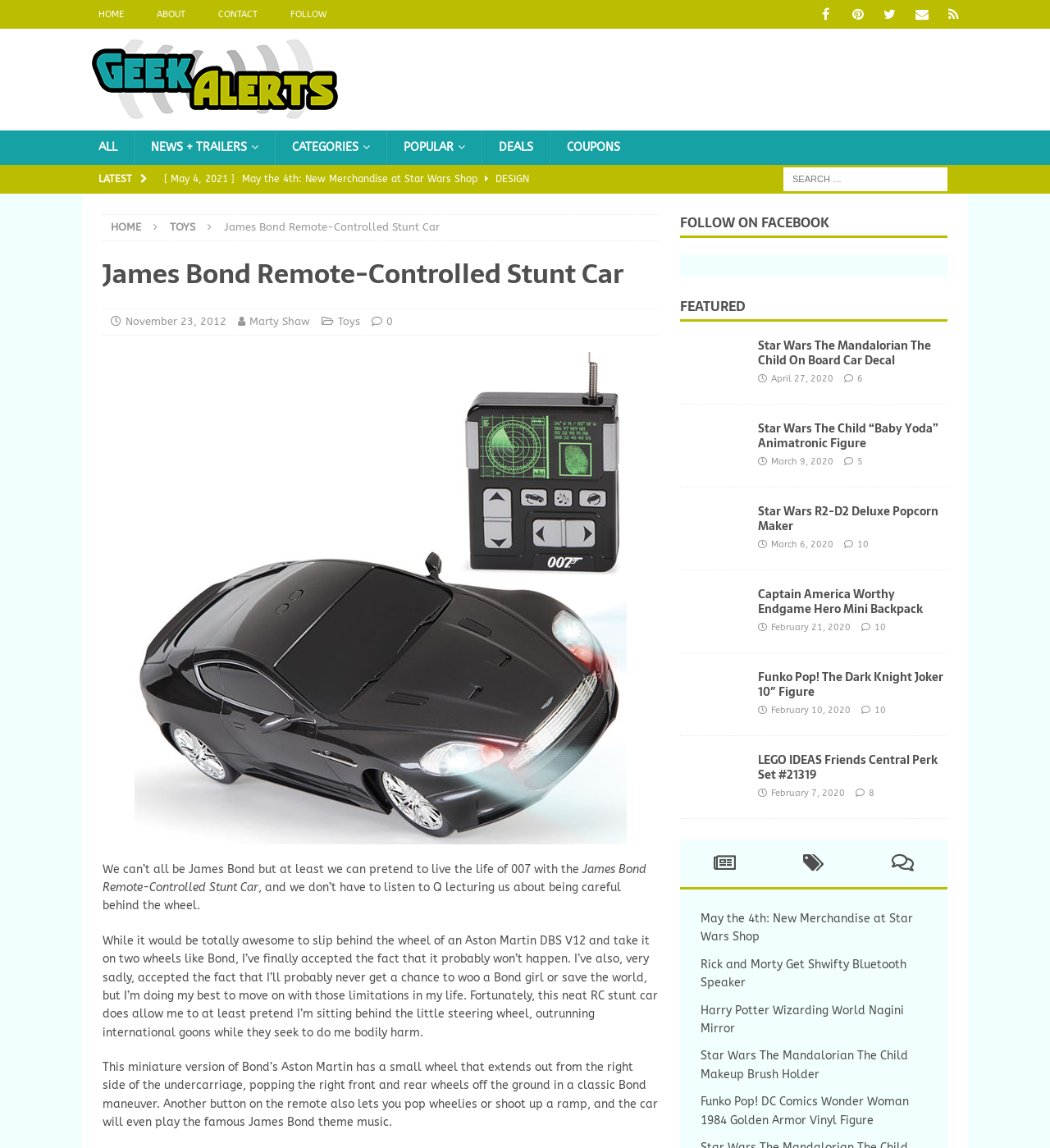Please provide a one-word or short phrase answer to the question:
What is the name of the car in the main image?

James Bond Remote-Controlled Stunt Car